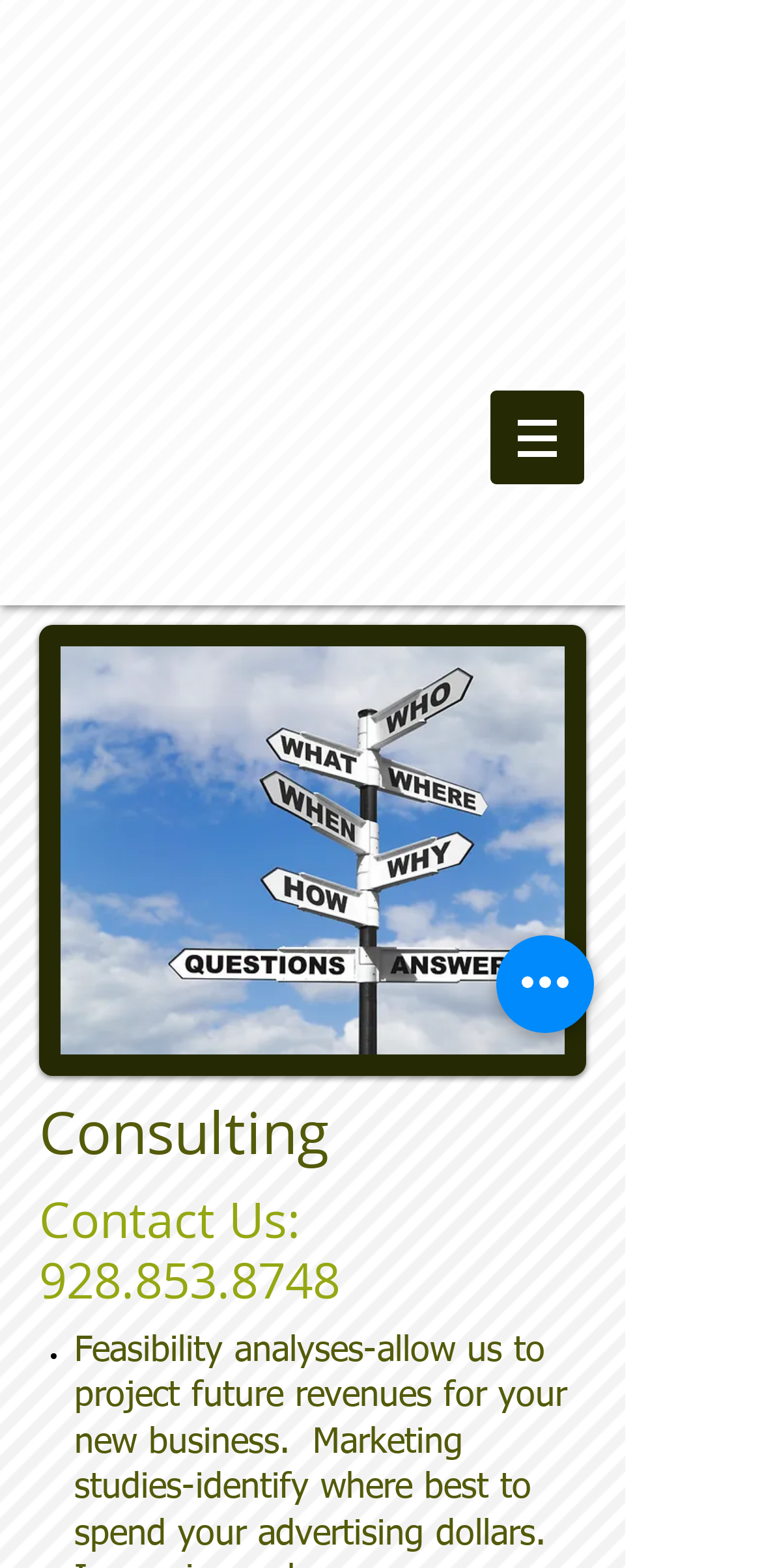Please answer the following question as detailed as possible based on the image: 
What is the topic of the marketing studies?

I read the text on the webpage that describes the services offered. According to the text, marketing studies are used to identify where to best spend advertising dollars.